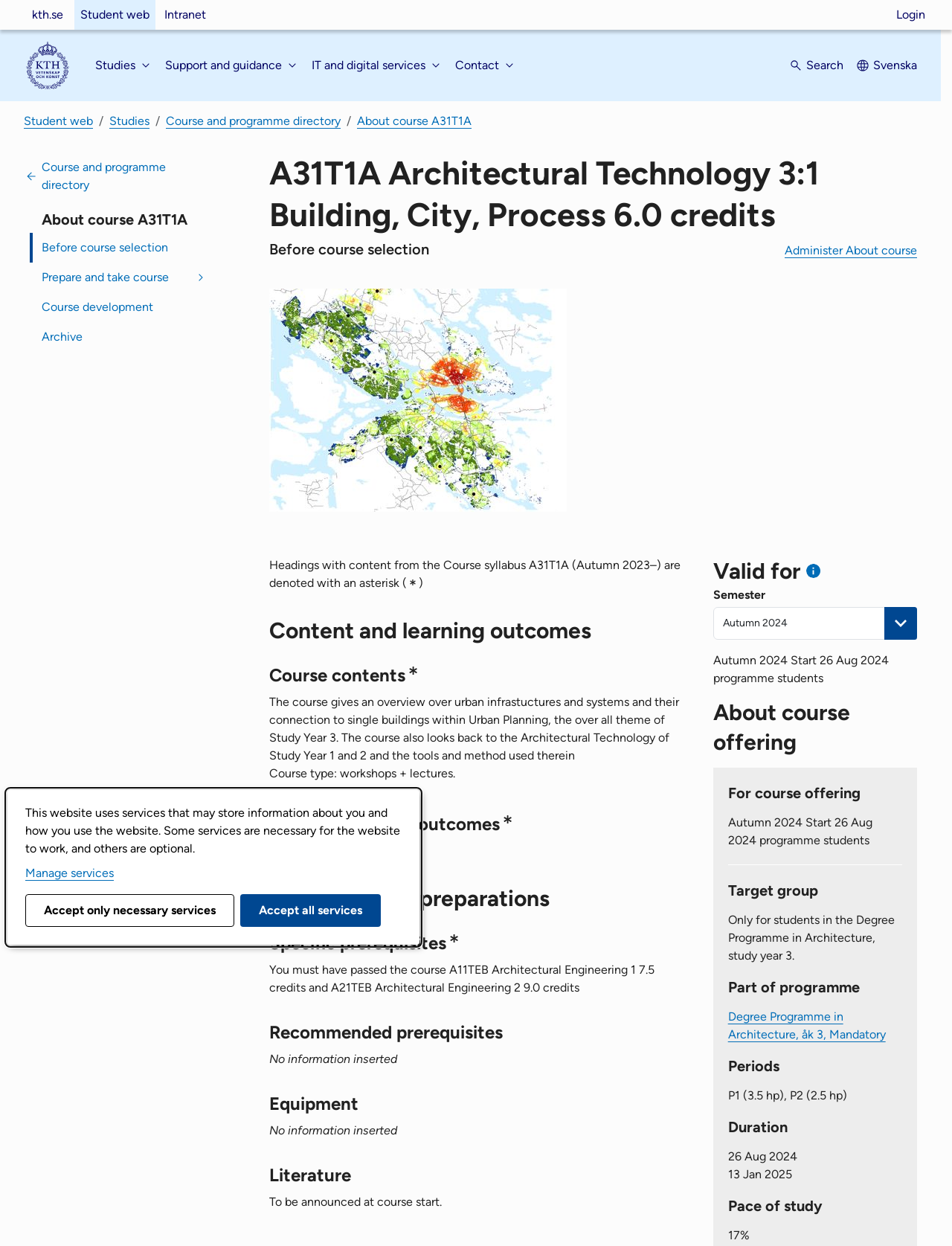Please identify the bounding box coordinates of the element on the webpage that should be clicked to follow this instruction: "Select a semester from the dropdown menu". The bounding box coordinates should be given as four float numbers between 0 and 1, formatted as [left, top, right, bottom].

[0.749, 0.487, 0.963, 0.513]